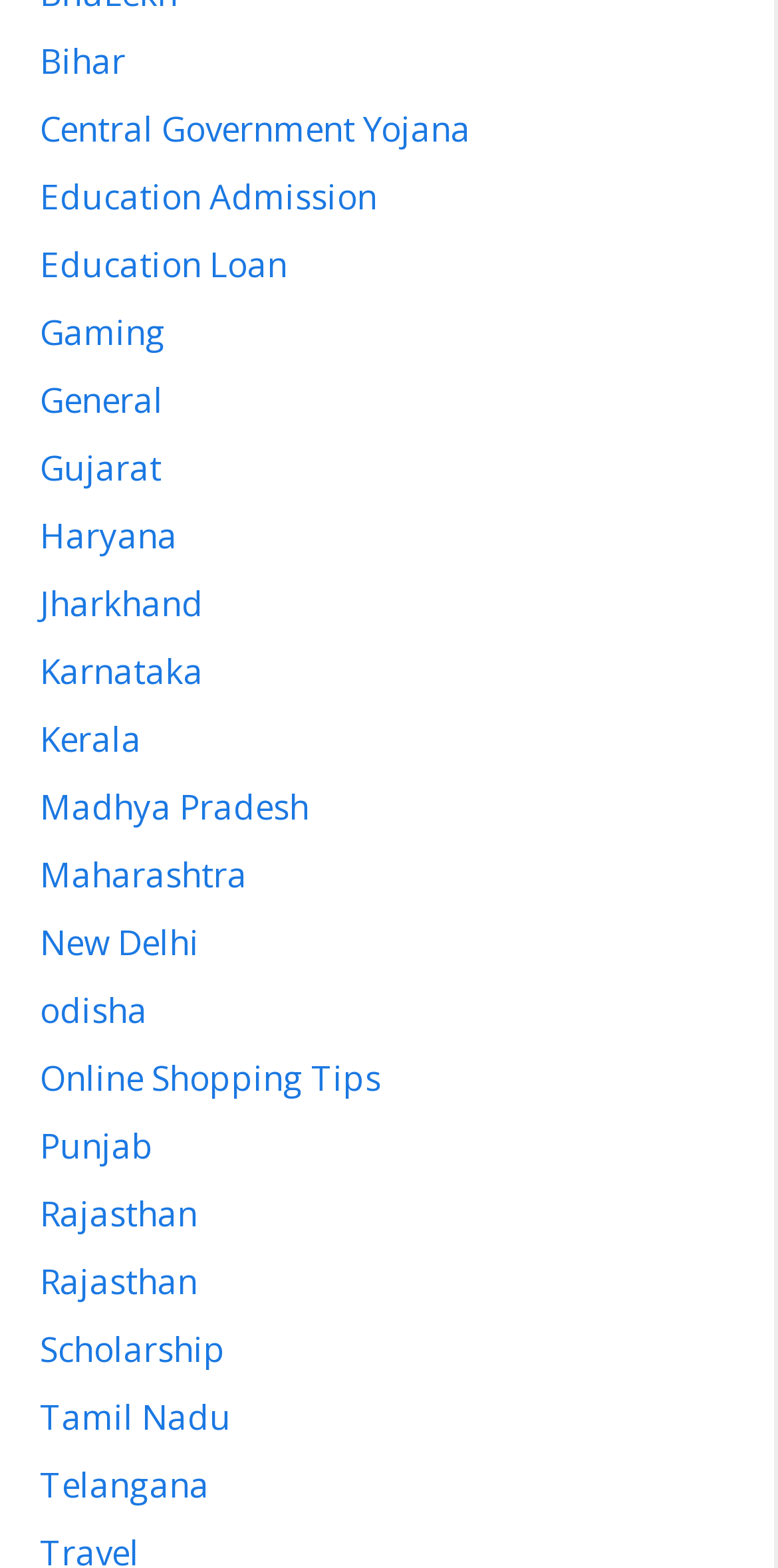Locate the bounding box coordinates of the element to click to perform the following action: 'View Entertainment'. The coordinates should be given as four float values between 0 and 1, in the form of [left, top, right, bottom].

None